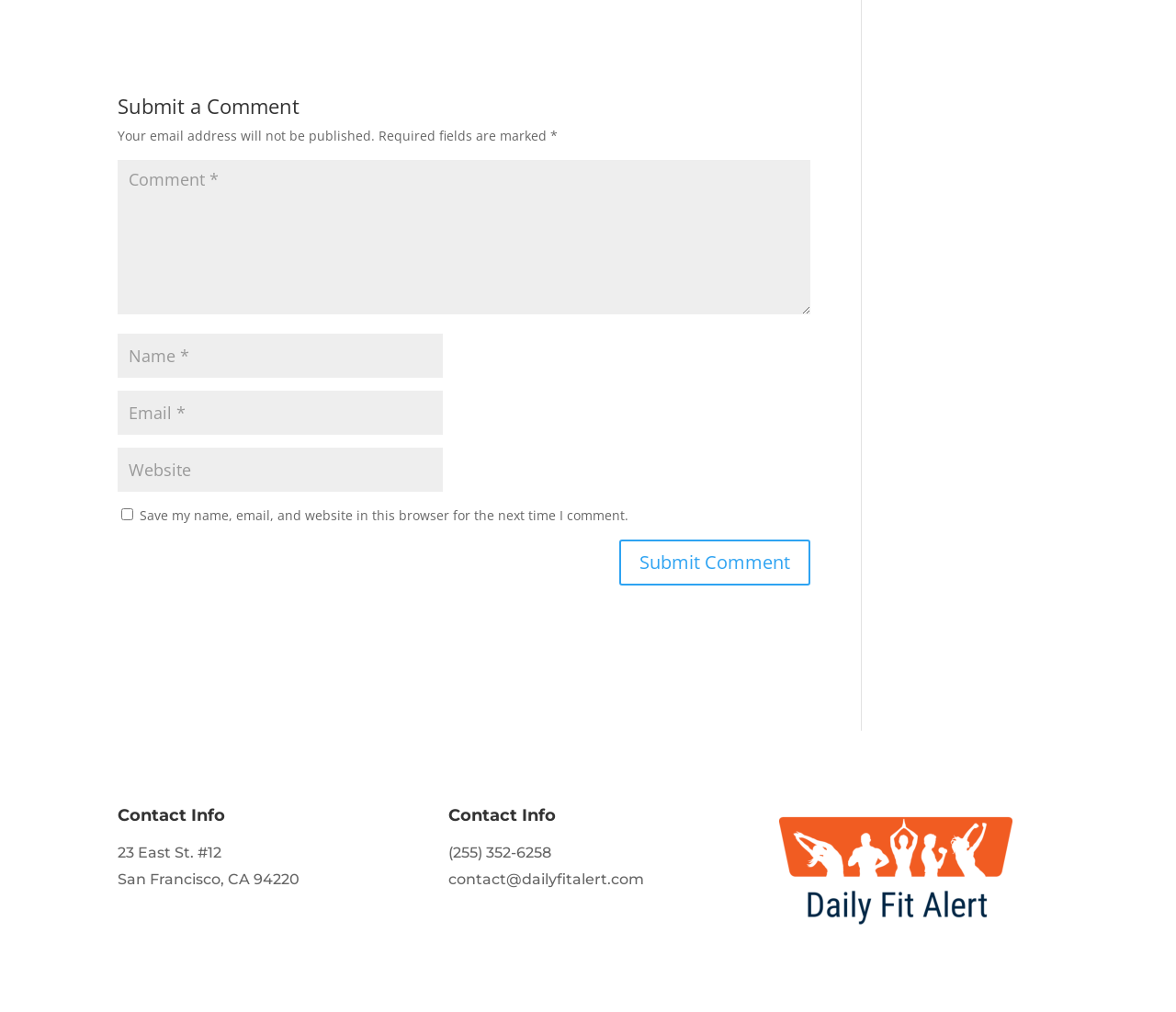Provide the bounding box coordinates of the HTML element this sentence describes: "HOME". The bounding box coordinates consist of four float numbers between 0 and 1, i.e., [left, top, right, bottom].

None